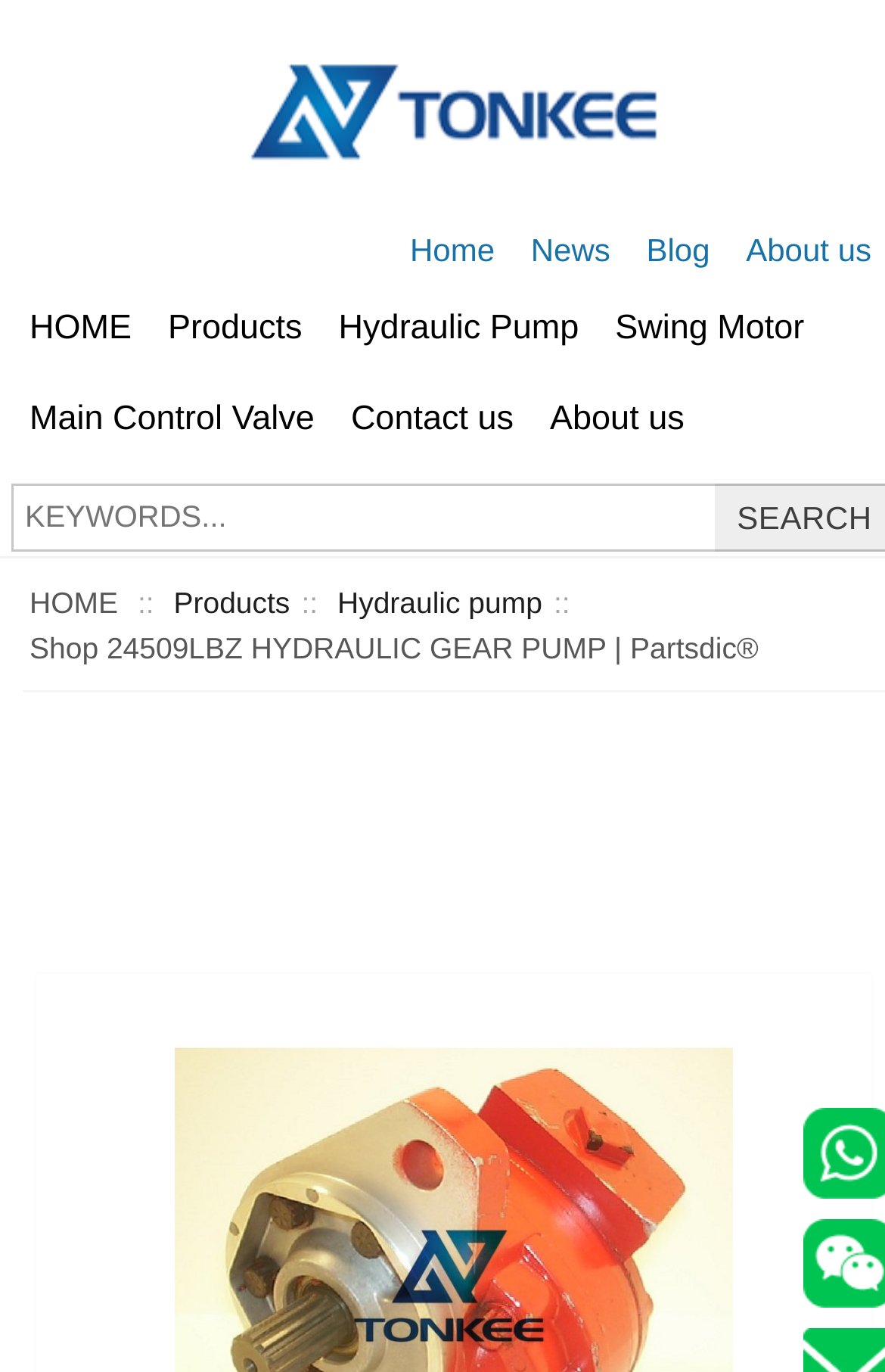Determine the bounding box of the UI element mentioned here: "parent_node: SEARCH placeholder="KEYWORDS..."". The coordinates must be in the format [left, top, right, bottom] with values ranging from 0 to 1.

[0.013, 0.353, 0.808, 0.403]